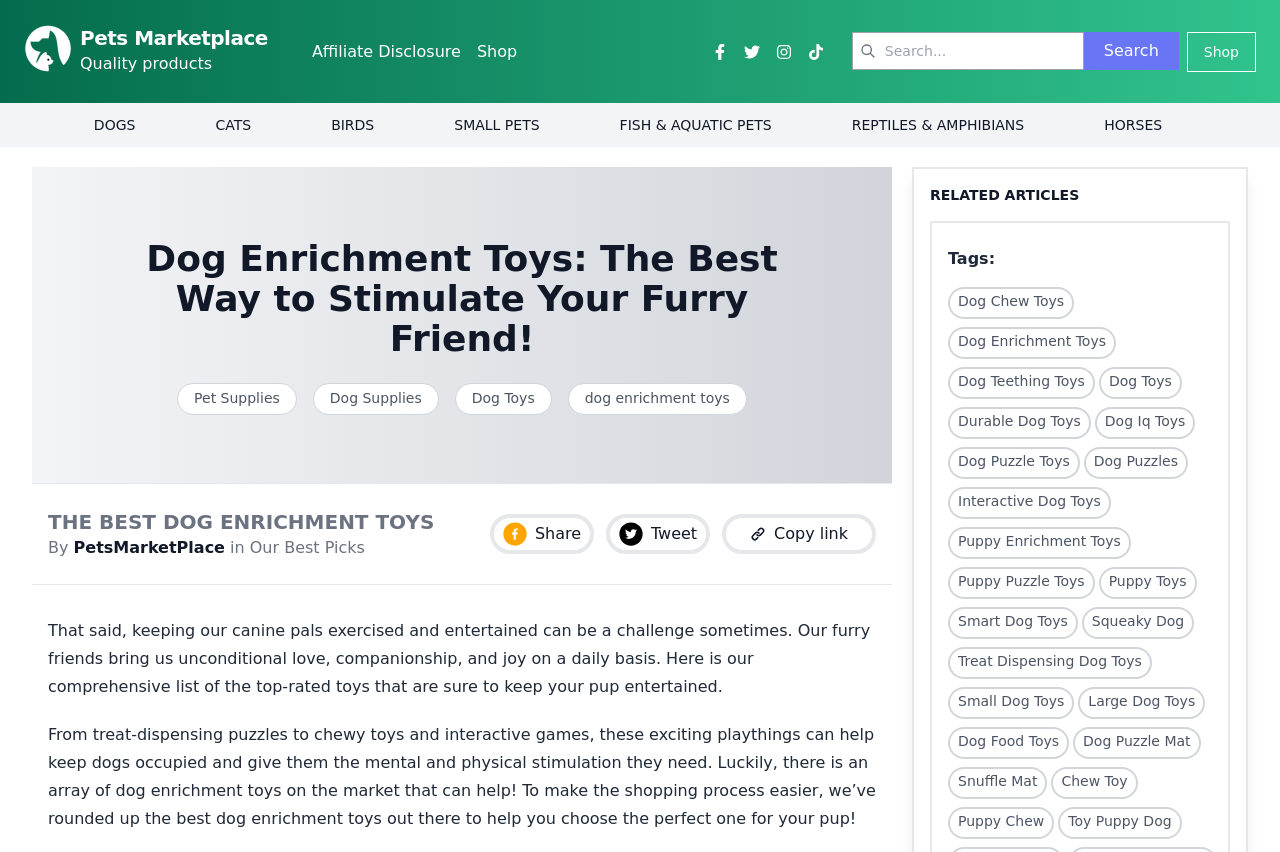Based on the visual content of the image, answer the question thoroughly: What is the purpose of dog enrichment toys?

According to the webpage, dog enrichment toys are designed to stimulate a pup's senses and keep them entertained, which implies that their purpose is to provide mental and physical stimulation to dogs.